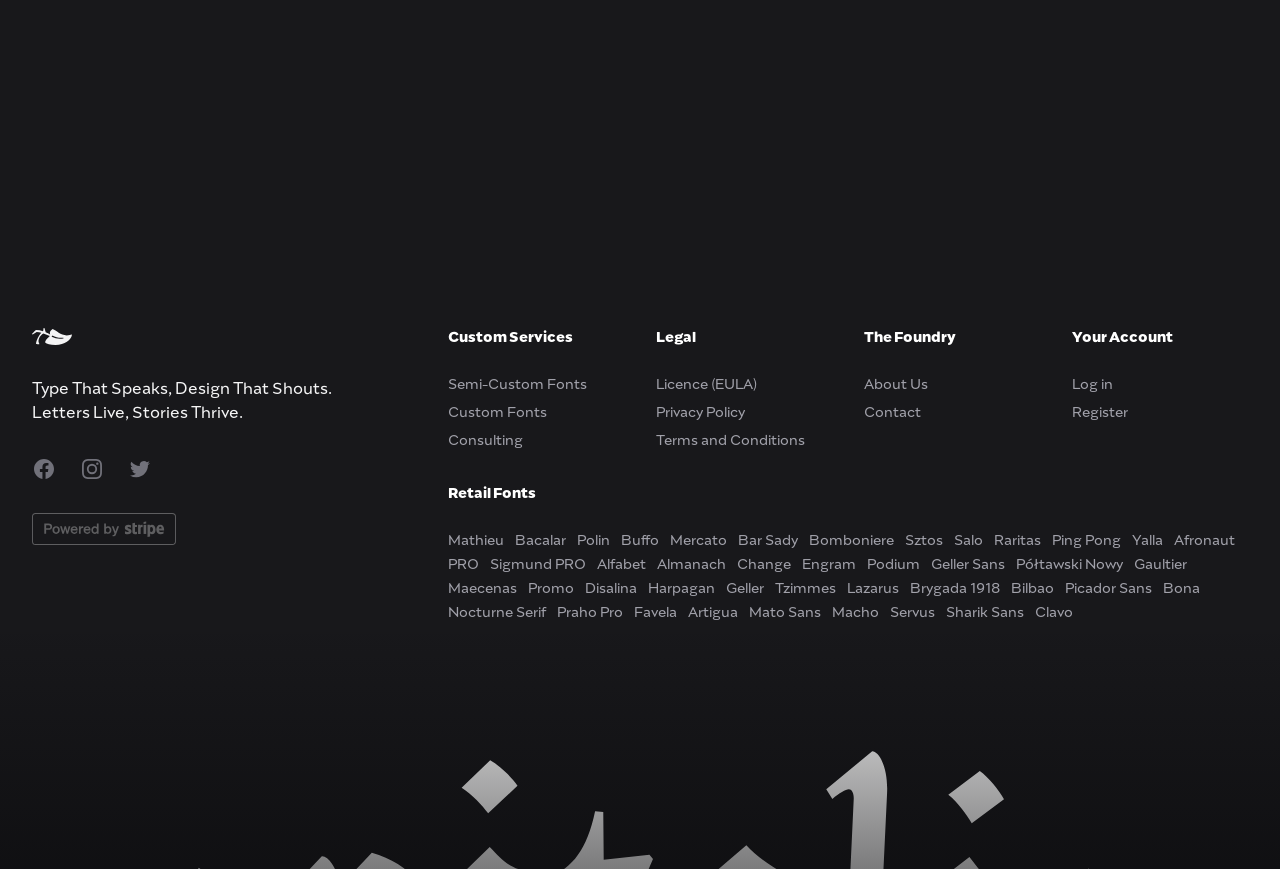Please specify the bounding box coordinates of the area that should be clicked to accomplish the following instruction: "View Custom Fonts". The coordinates should consist of four float numbers between 0 and 1, i.e., [left, top, right, bottom].

[0.35, 0.467, 0.427, 0.483]